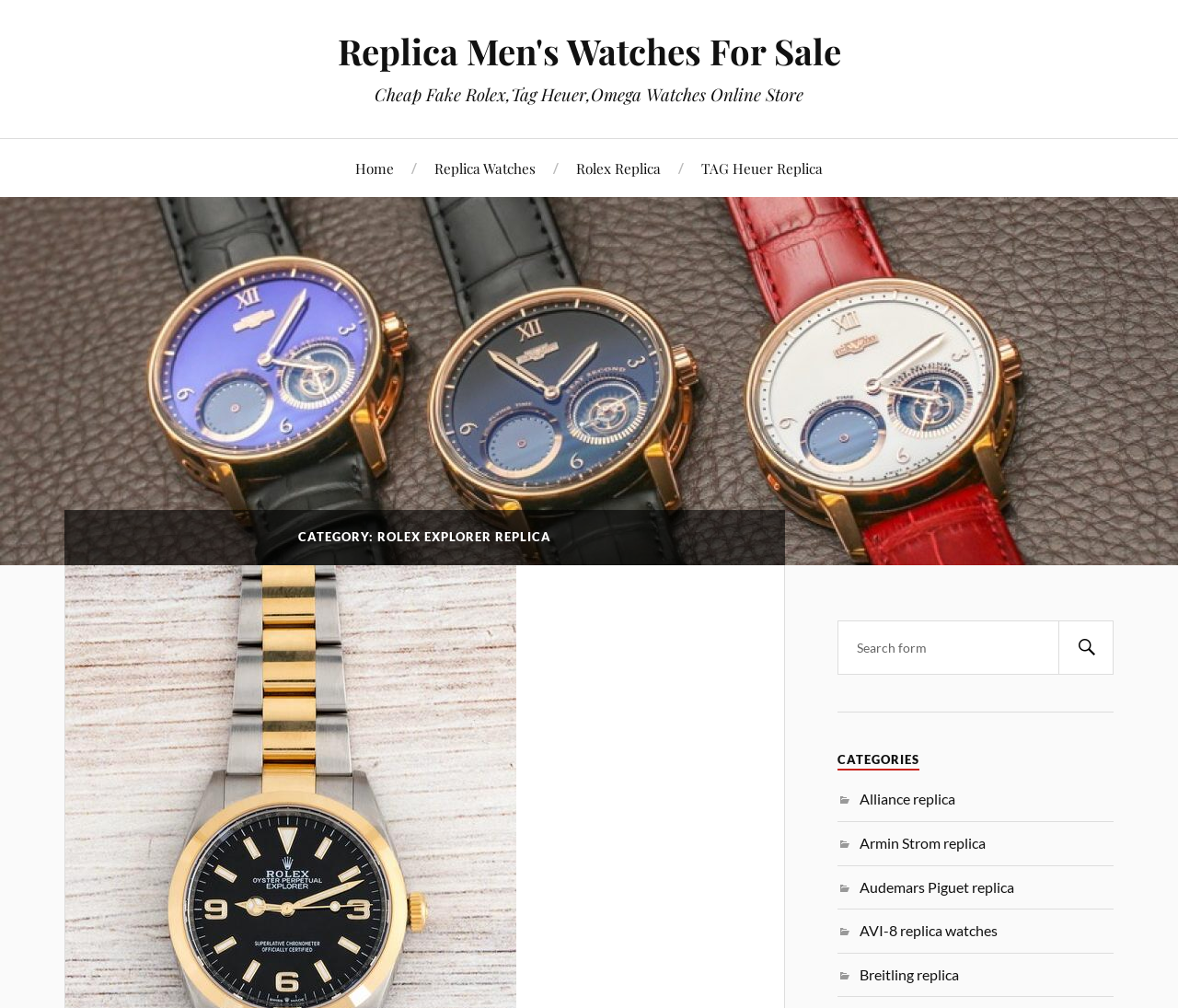Explain the webpage's design and content in an elaborate manner.

The webpage is about Rolex Explorer replica watches and other men's watches for sale. At the top, there is a heading that reads "Replica Men's Watches For Sale" with a link to the same title. Below it, there is another heading that says "Cheap Fake Rolex, Tag Heuer, Omega Watches Online Store".

On the left side, there is a navigation menu with links to "Home", "Replica Watches", "Rolex Replica", and "TAG Heuer Replica". These links are positioned horizontally, with "Home" at the top and "TAG Heuer Replica" at the bottom.

In the middle of the page, there is a heading that says "CATEGORY: ROLEX EXPLORER REPLICA". Below it, there is a search form with a search button on the right side, which has a magnifying glass icon.

Further down, there is a heading that says "CATEGORIES". Below it, there are several links to different watch brands, including "Alliance replica", "Armin Strom replica", "Audemars Piguet replica", "AVI-8 replica watches", and "Breitling replica". These links are positioned vertically, with "Alliance replica" at the top and "Breitling replica" at the bottom.